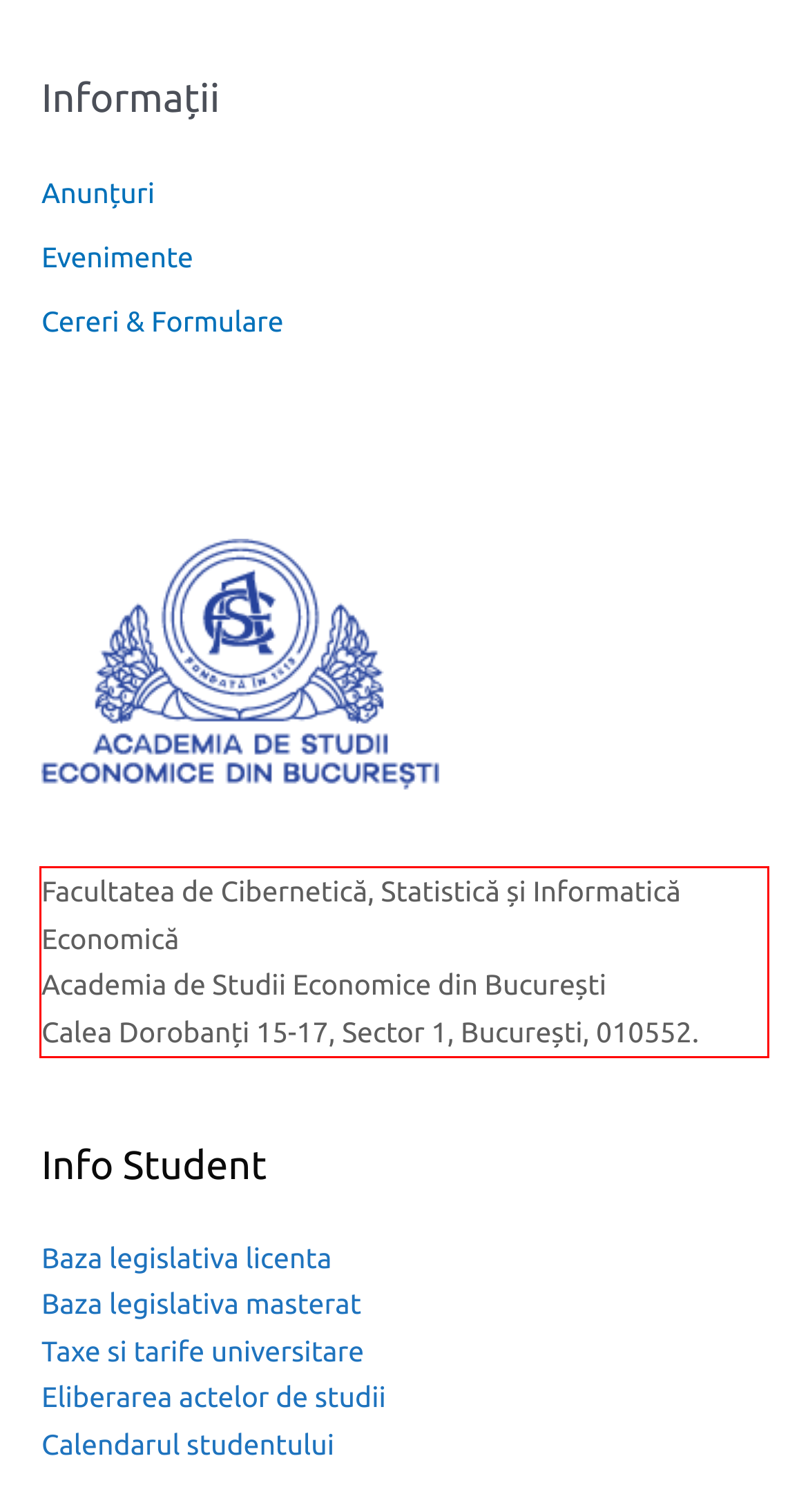Within the screenshot of a webpage, identify the red bounding box and perform OCR to capture the text content it contains.

Facultatea de Cibernetică, Statistică și Informatică Economică Academia de Studii Economice din București Calea Dorobanți 15-17, Sector 1, București, 010552.